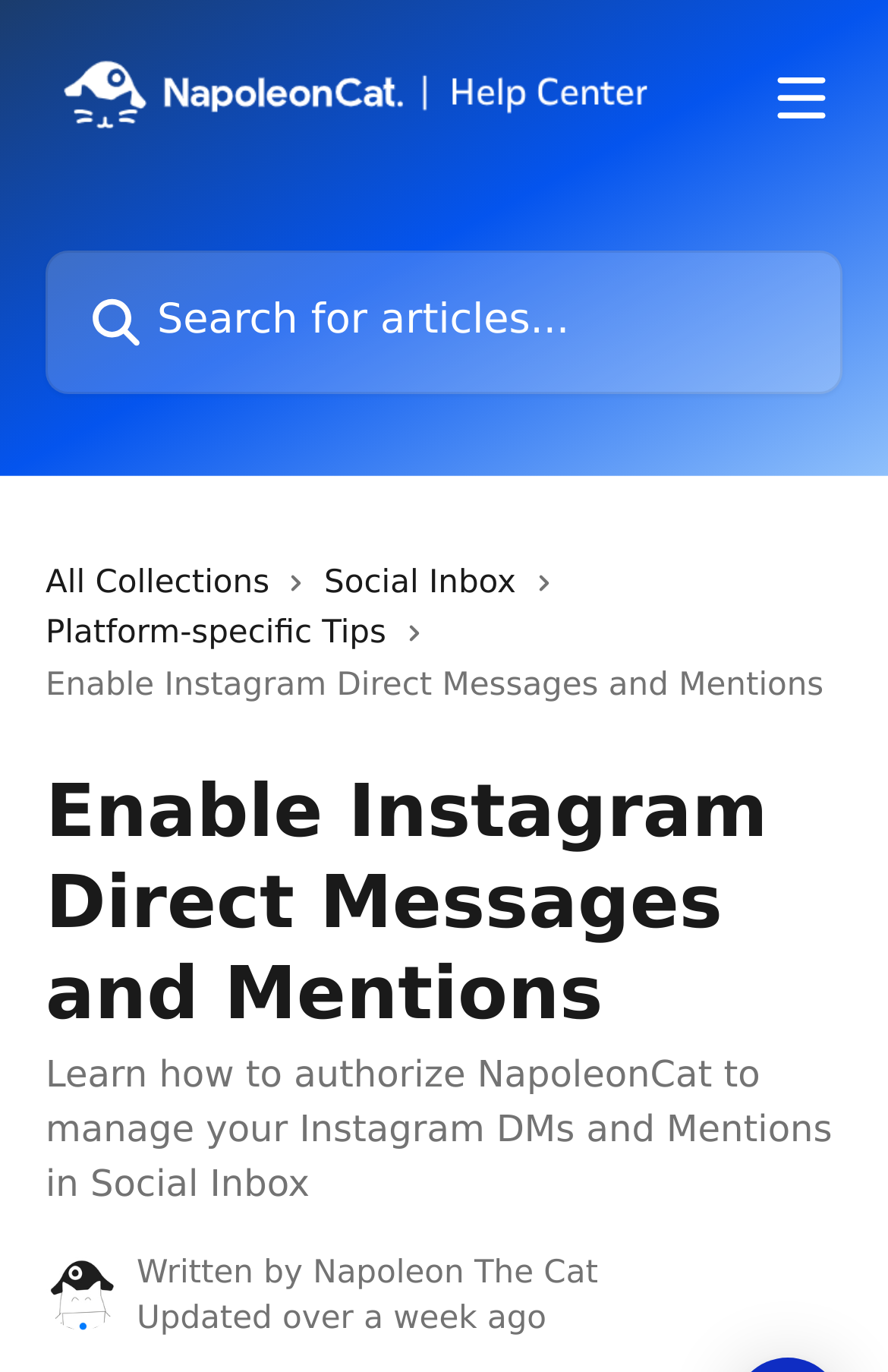From the element description alt="NapoleonCat Help Center", predict the bounding box coordinates of the UI element. The coordinates must be specified in the format (top-left x, top-left y, bottom-right x, bottom-right y) and should be within the 0 to 1 range.

[0.051, 0.04, 0.741, 0.098]